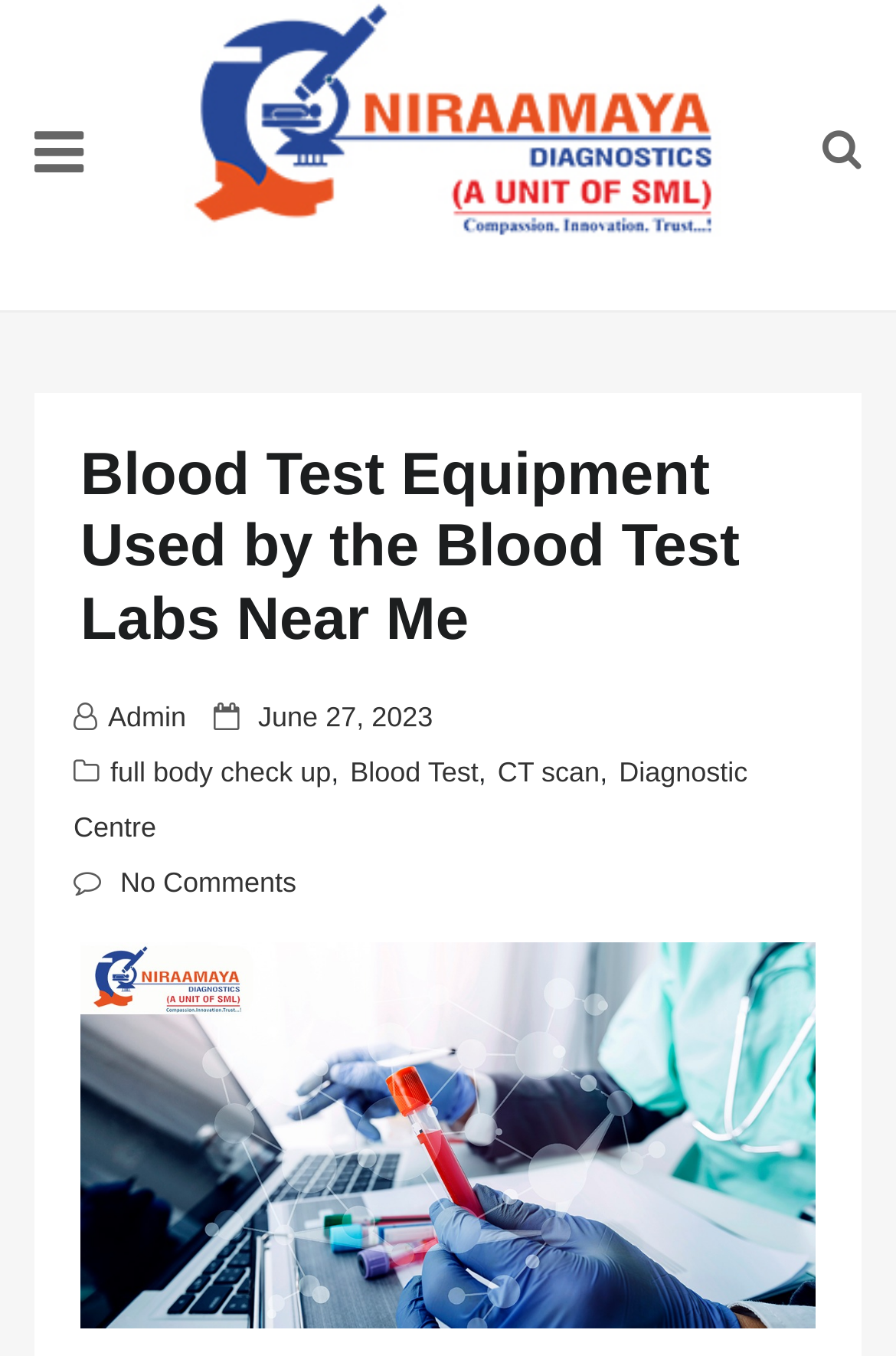Generate an in-depth caption that captures all aspects of the webpage.

The webpage appears to be a blog post or article about blood test equipment used by pathology labs near the user's location. At the top of the page, there is a heading that reads "Niraamaya Diagnostics" with a corresponding image and link. Below this, there is a main heading that summarizes the content of the page, "Blood Test Equipment Used by the Blood Test Labs Near Me".

On the top-right corner of the page, there are two links, one of which is not labeled. Below the main heading, there is a section that contains metadata about the post, including the author "Admin", the date "June 27, 2023", and a list of related topics such as "full body check up", "Blood Test", "CT scan", and "Diagnostic Centre". These topics are presented as links, and they are separated by commas.

The main content of the page is not explicitly described in the accessibility tree, but it is likely that it provides information about the equipment used in pathology labs, as hinted by the meta description. At the bottom of the page, there is an image that is also labeled "Blood Test Equipment Used by the Blood Test Labs Near Me", which may be a visual representation of the equipment or a related image.

Overall, the webpage appears to be a informative article or blog post that provides information about blood test equipment and related topics, with a focus on pathology labs near the user's location.